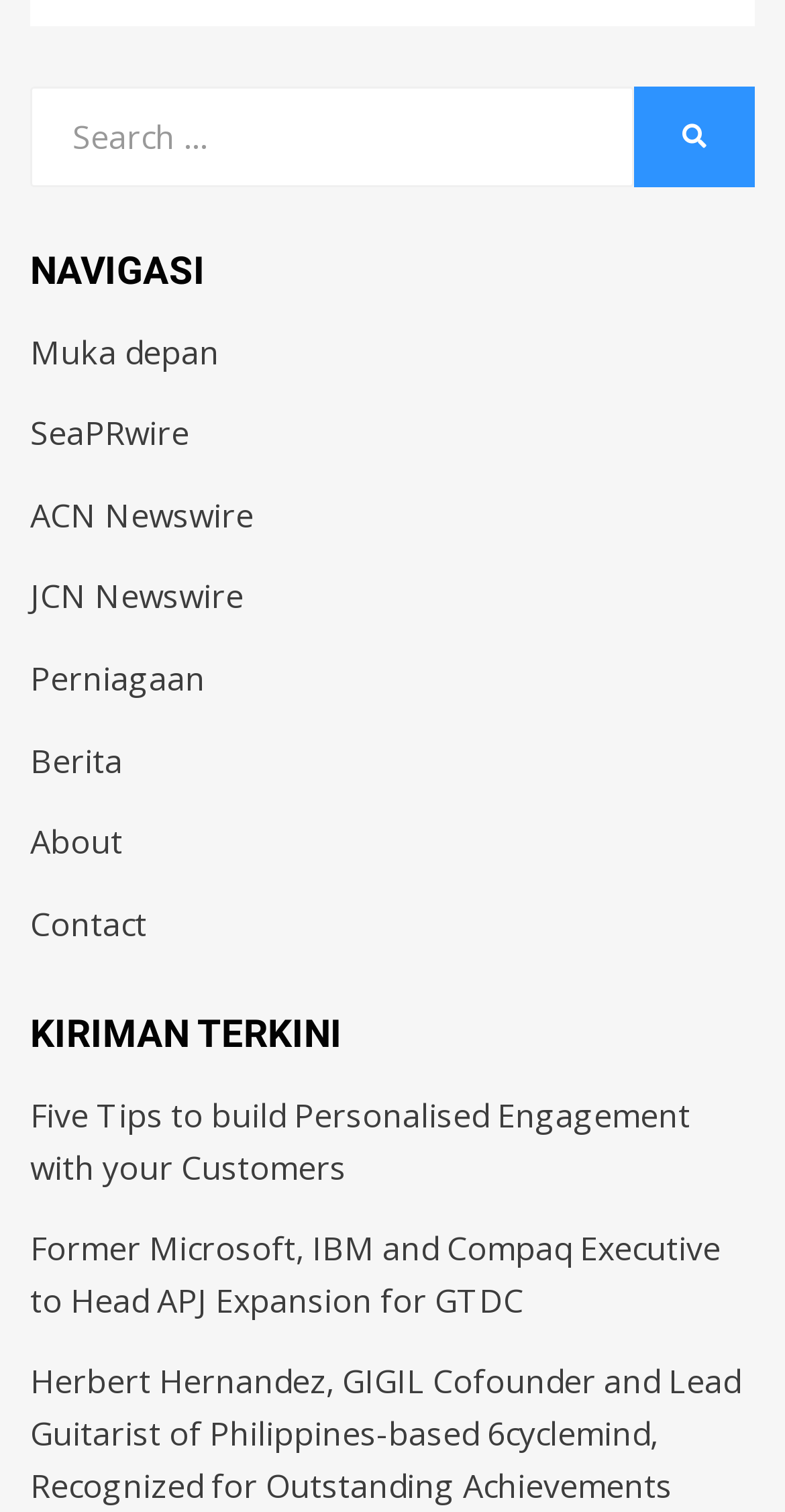Using the given element description, provide the bounding box coordinates (top-left x, top-left y, bottom-right x, bottom-right y) for the corresponding UI element in the screenshot: Perniagaan

[0.038, 0.434, 0.262, 0.463]